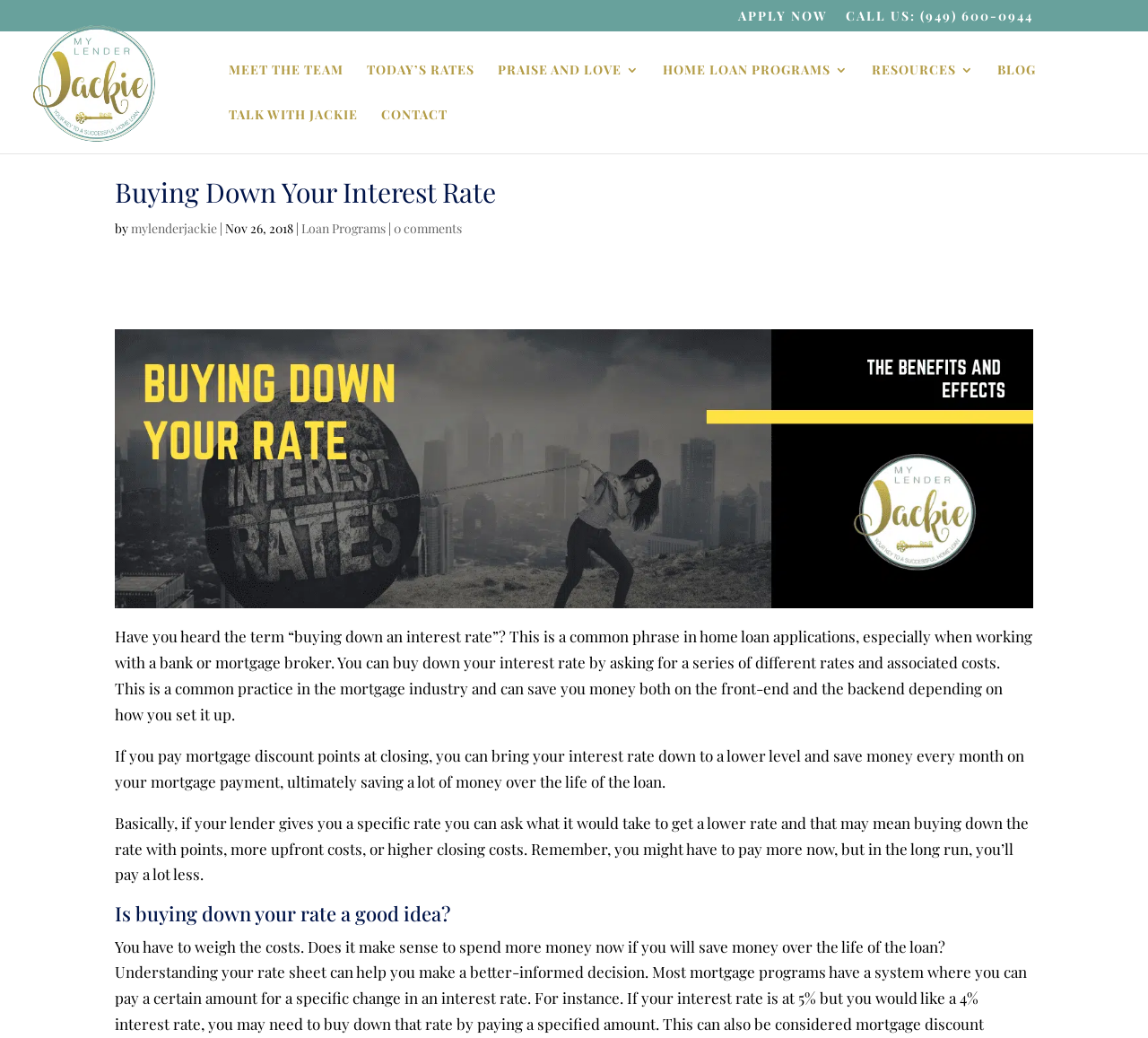Give the bounding box coordinates for the element described by: "APPLY NOW".

[0.643, 0.009, 0.721, 0.03]